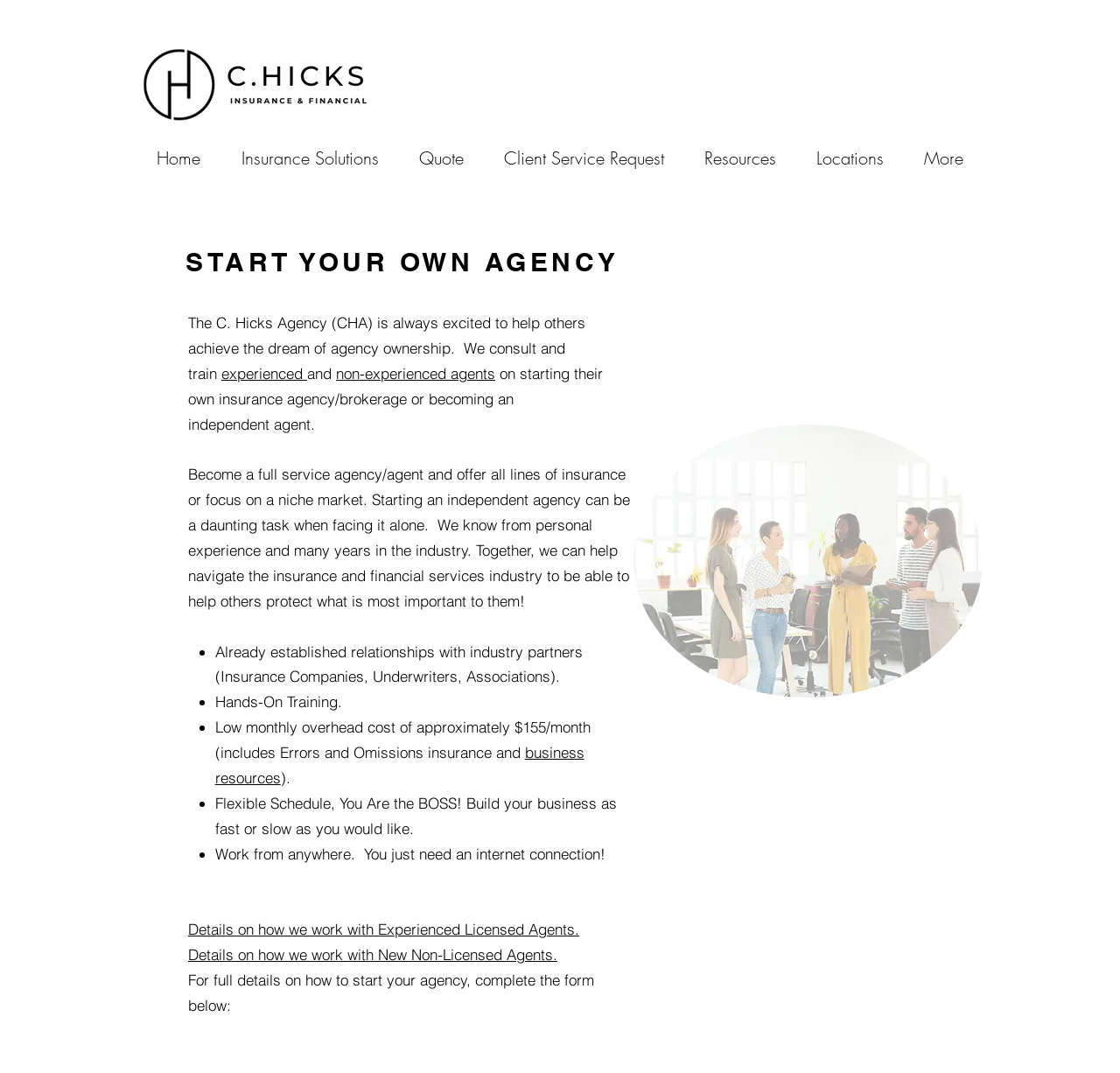Please determine the bounding box coordinates of the clickable area required to carry out the following instruction: "View details on how we work with New Non-Licensed Agents". The coordinates must be four float numbers between 0 and 1, represented as [left, top, right, bottom].

[0.168, 0.88, 0.498, 0.899]